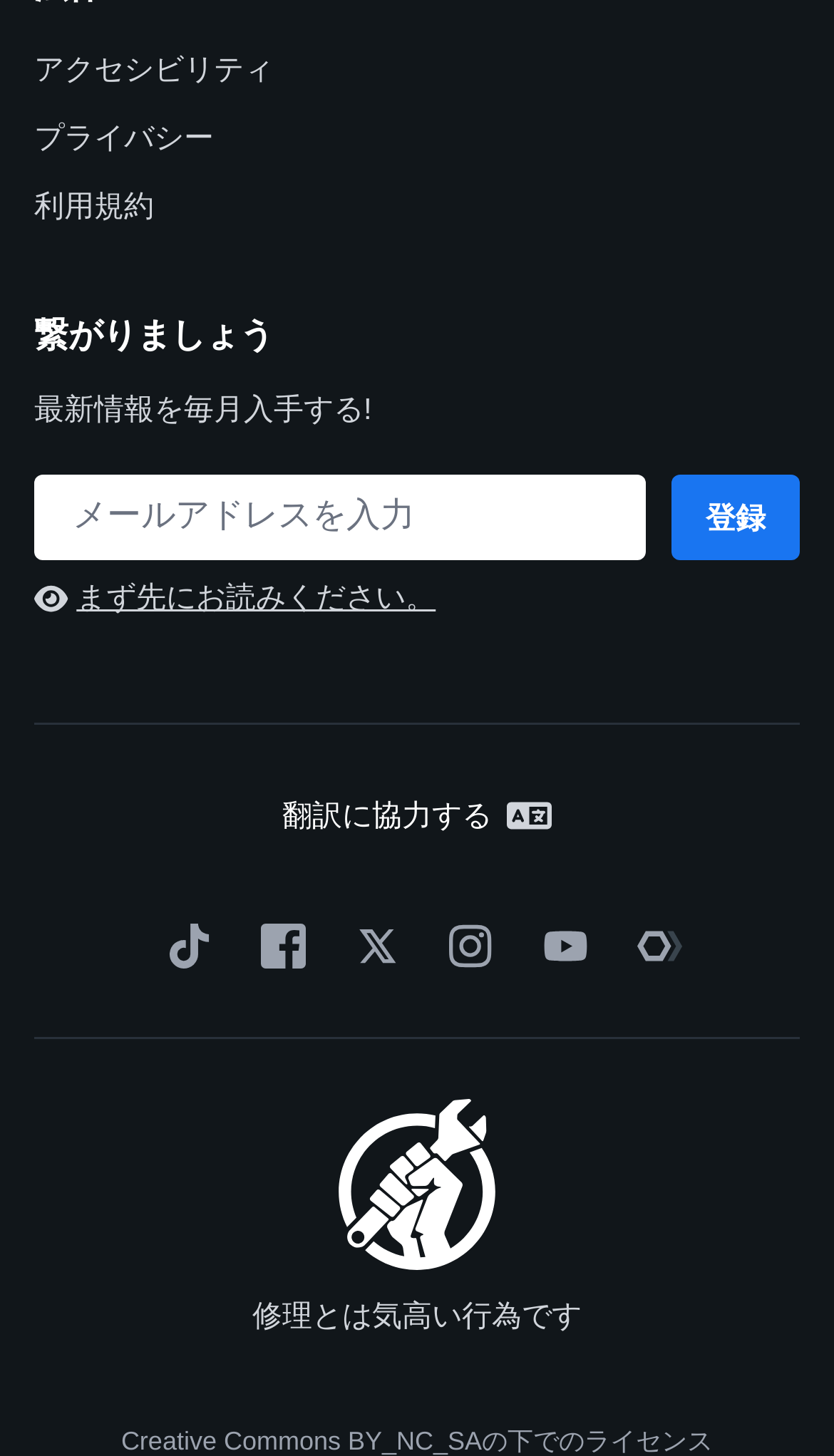What is the purpose of the separator?
By examining the image, provide a one-word or phrase answer.

To separate sections